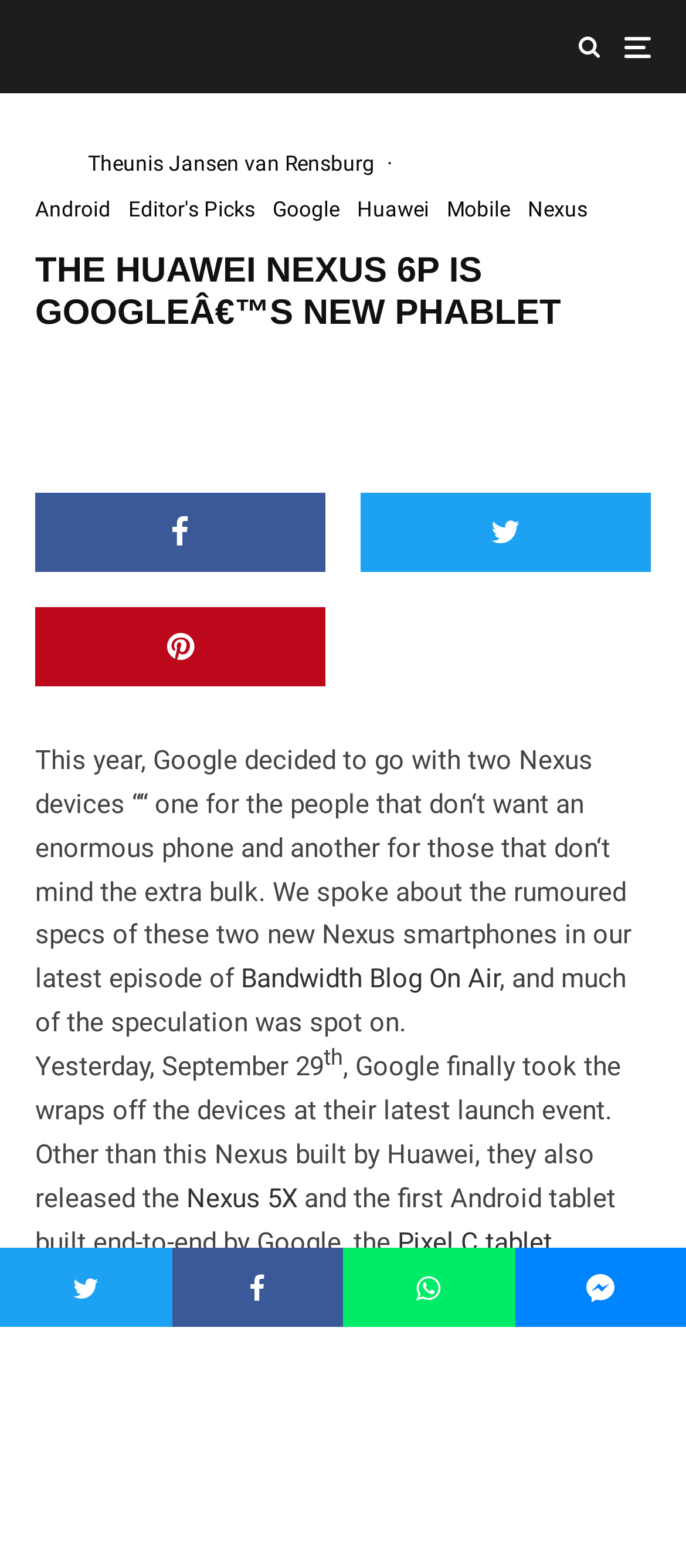Given the element description Bandwidth Blog On Air, predict the bounding box coordinates for the UI element in the webpage screenshot. The format should be (top-left x, top-left y, bottom-right x, bottom-right y), and the values should be between 0 and 1.

[0.351, 0.614, 0.728, 0.635]